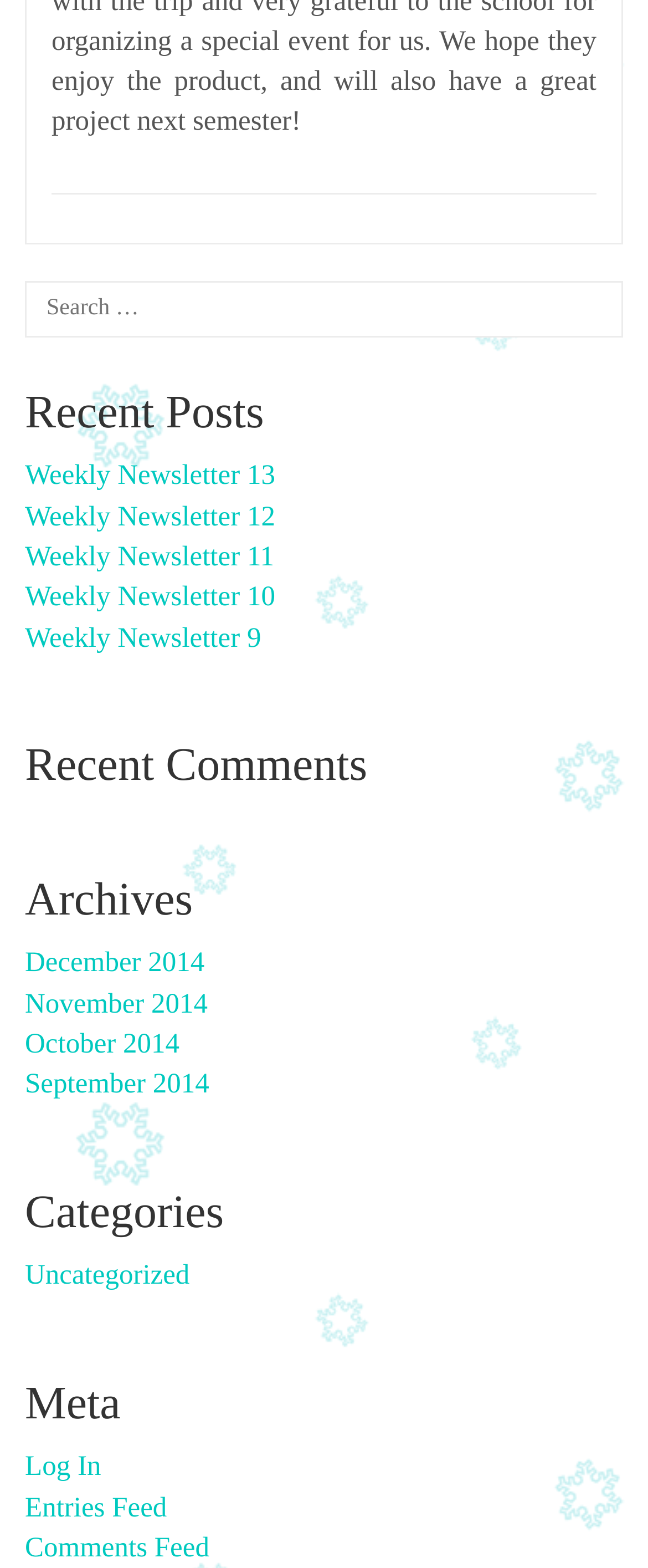Could you specify the bounding box coordinates for the clickable section to complete the following instruction: "log in"?

[0.038, 0.925, 0.156, 0.945]